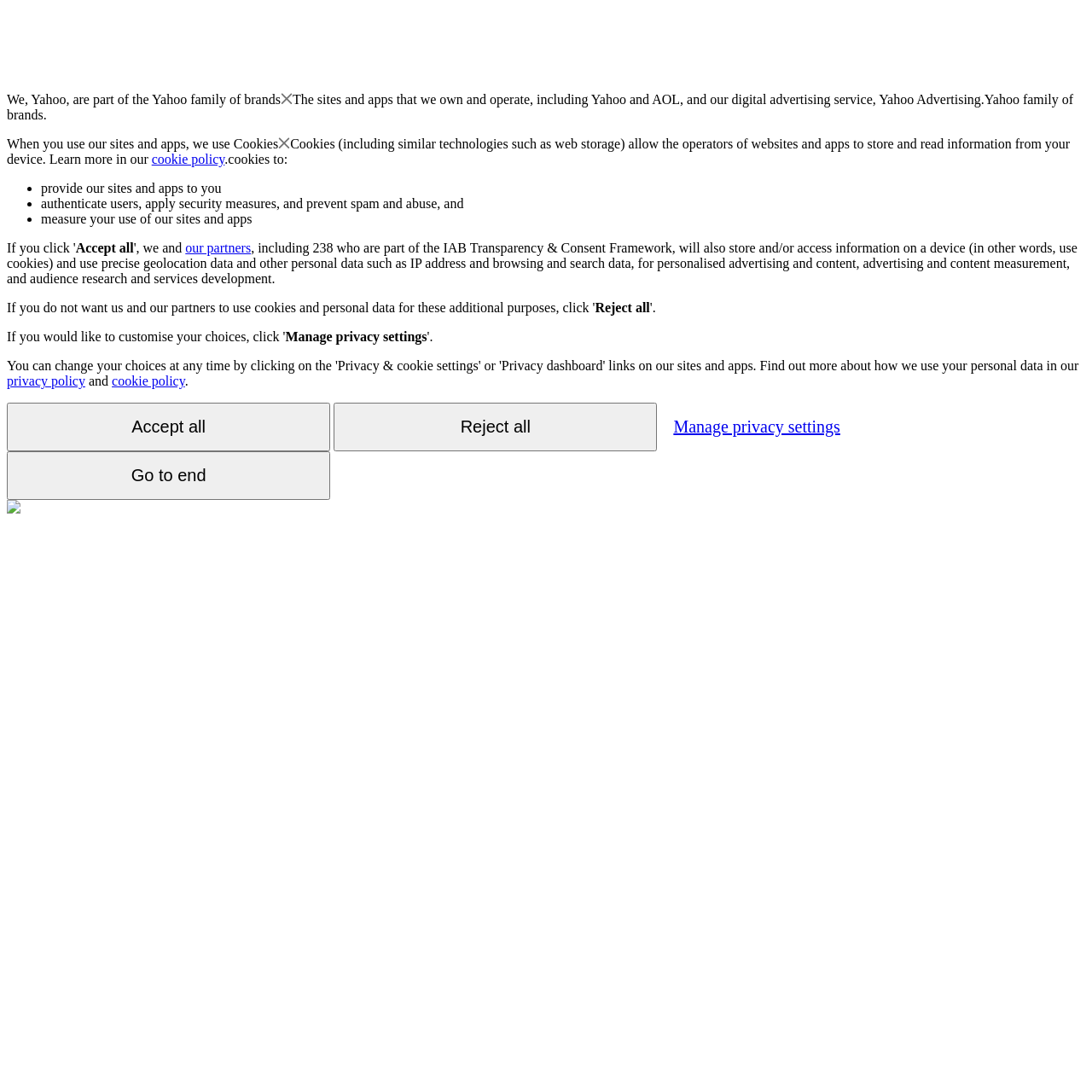Please specify the bounding box coordinates of the clickable region necessary for completing the following instruction: "Click the 'Reject all' button". The coordinates must consist of four float numbers between 0 and 1, i.e., [left, top, right, bottom].

[0.545, 0.275, 0.595, 0.288]